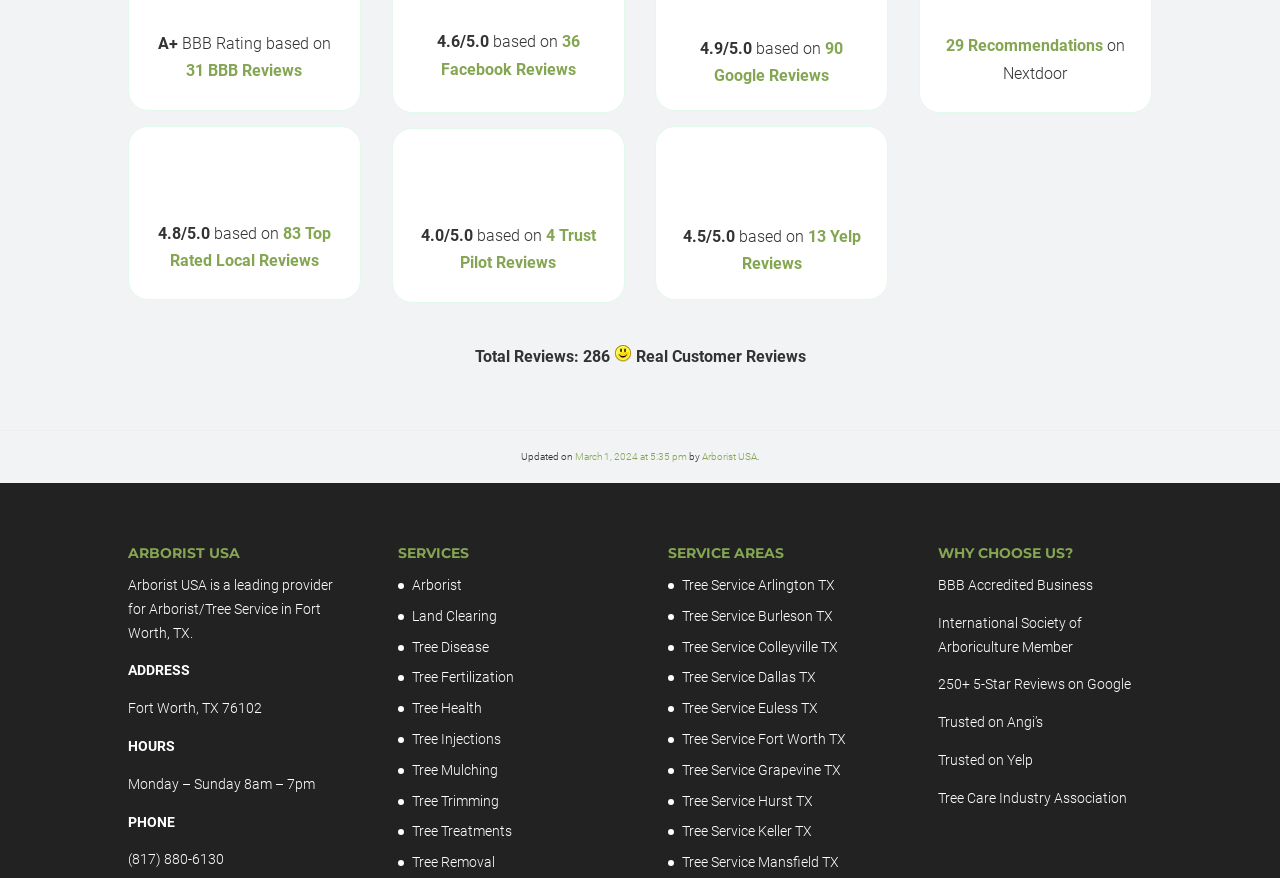Locate the bounding box coordinates of the element that needs to be clicked to carry out the instruction: "Read 31 BBB reviews". The coordinates should be given as four float numbers ranging from 0 to 1, i.e., [left, top, right, bottom].

[0.146, 0.07, 0.236, 0.092]